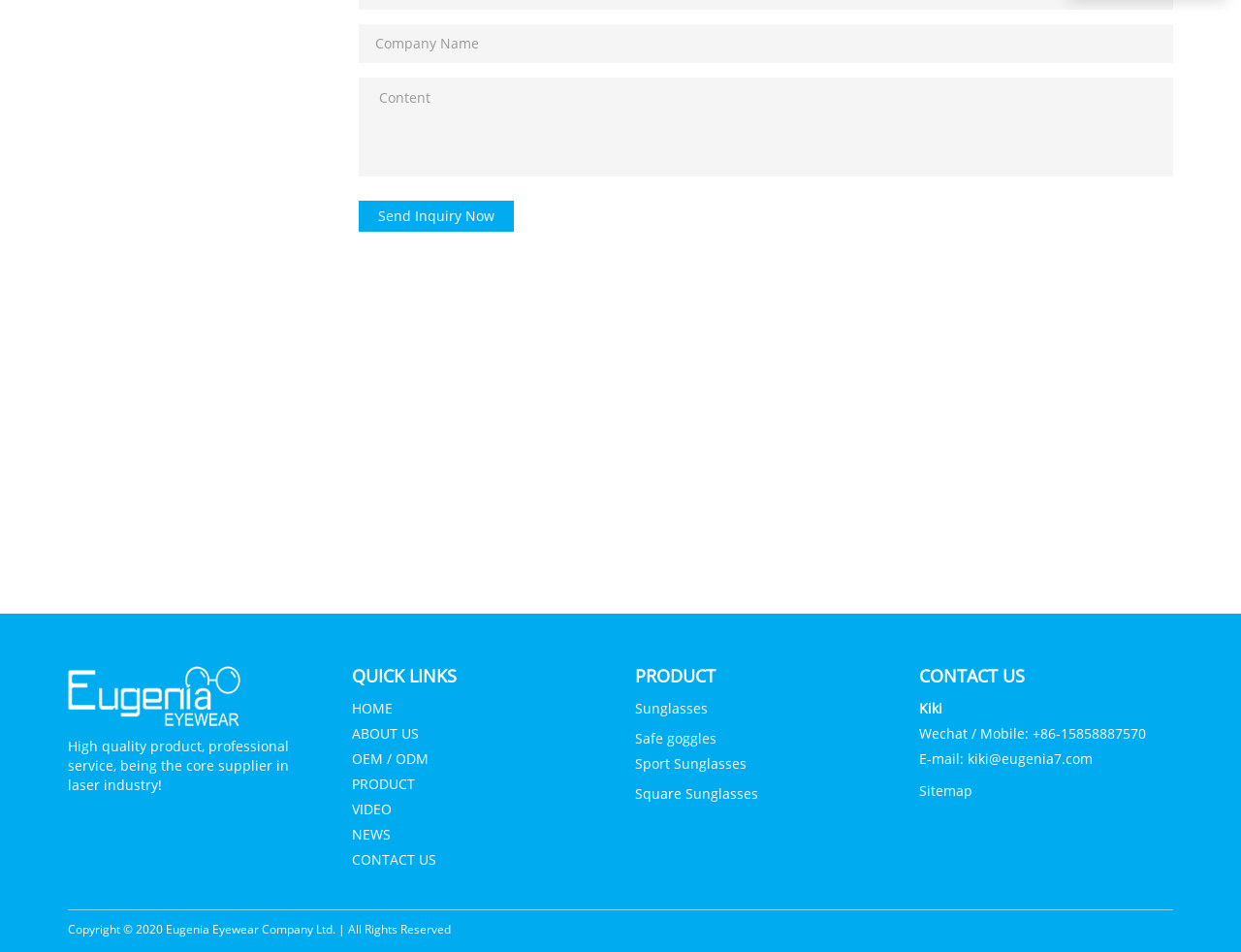Given the description of a UI element: "My Account", identify the bounding box coordinates of the matching element in the webpage screenshot.

None